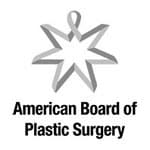Generate a detailed narrative of the image.

The image features the logo of the American Board of Plastic Surgery, prominently displayed above the text "American Board of Plastic Surgery." This logo consists of a stylized star-like emblem, indicating the organization's authority and professionalism in the field of plastic surgery. The American Board of Plastic Surgery is a key credentialing body that ensures that plastic surgeons meet rigorous standards of education, training, and practice. The presence of this logo on the webpage underscores the credentials of Dr. David Sieber, a double board-certified plastic surgeon based in San Francisco, reinforcing his expertise and the quality of care provided in procedures such as chin liposuction.